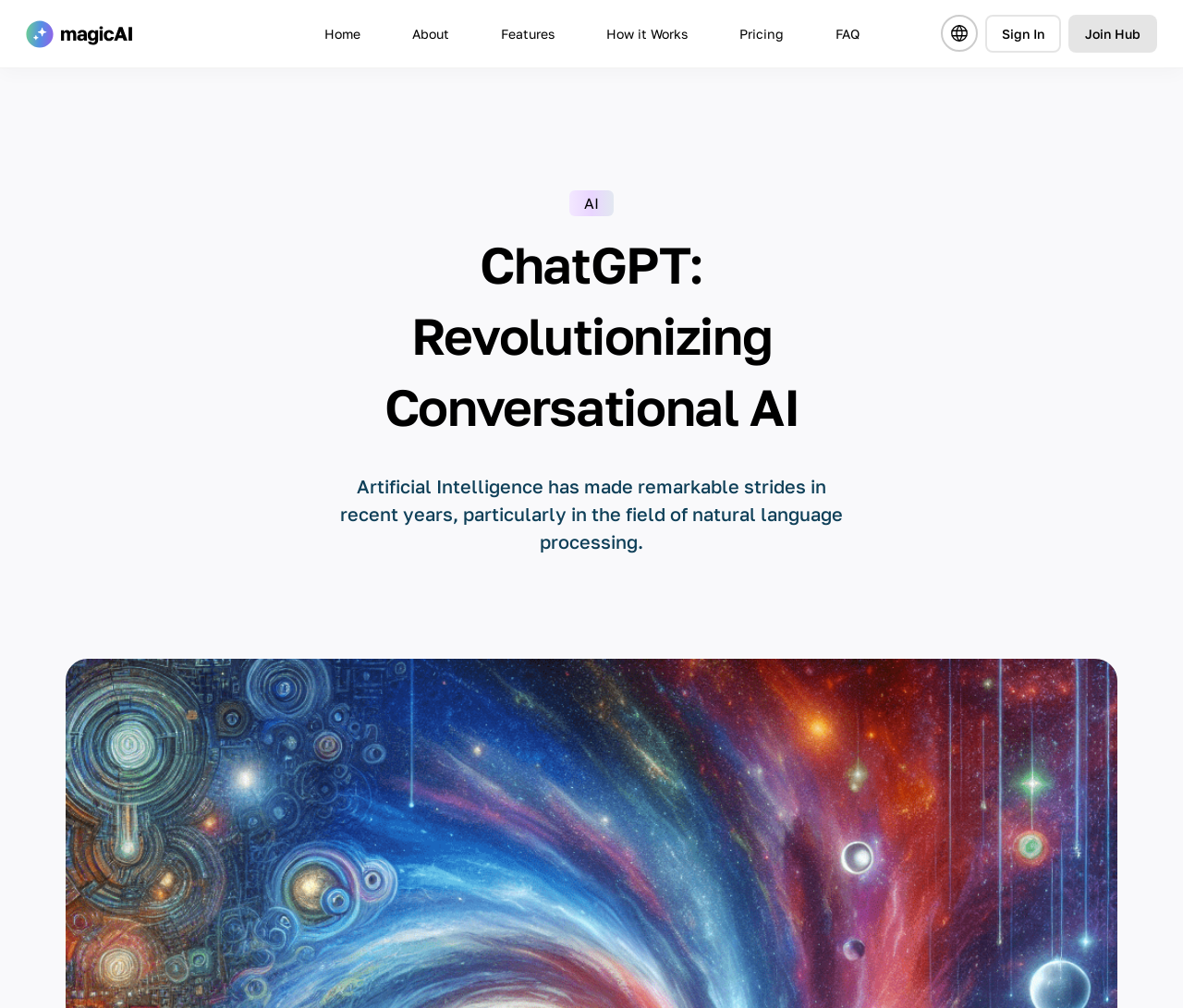Determine the bounding box coordinates of the clickable area required to perform the following instruction: "Sign In to the platform". The coordinates should be represented as four float numbers between 0 and 1: [left, top, right, bottom].

[0.833, 0.015, 0.897, 0.052]